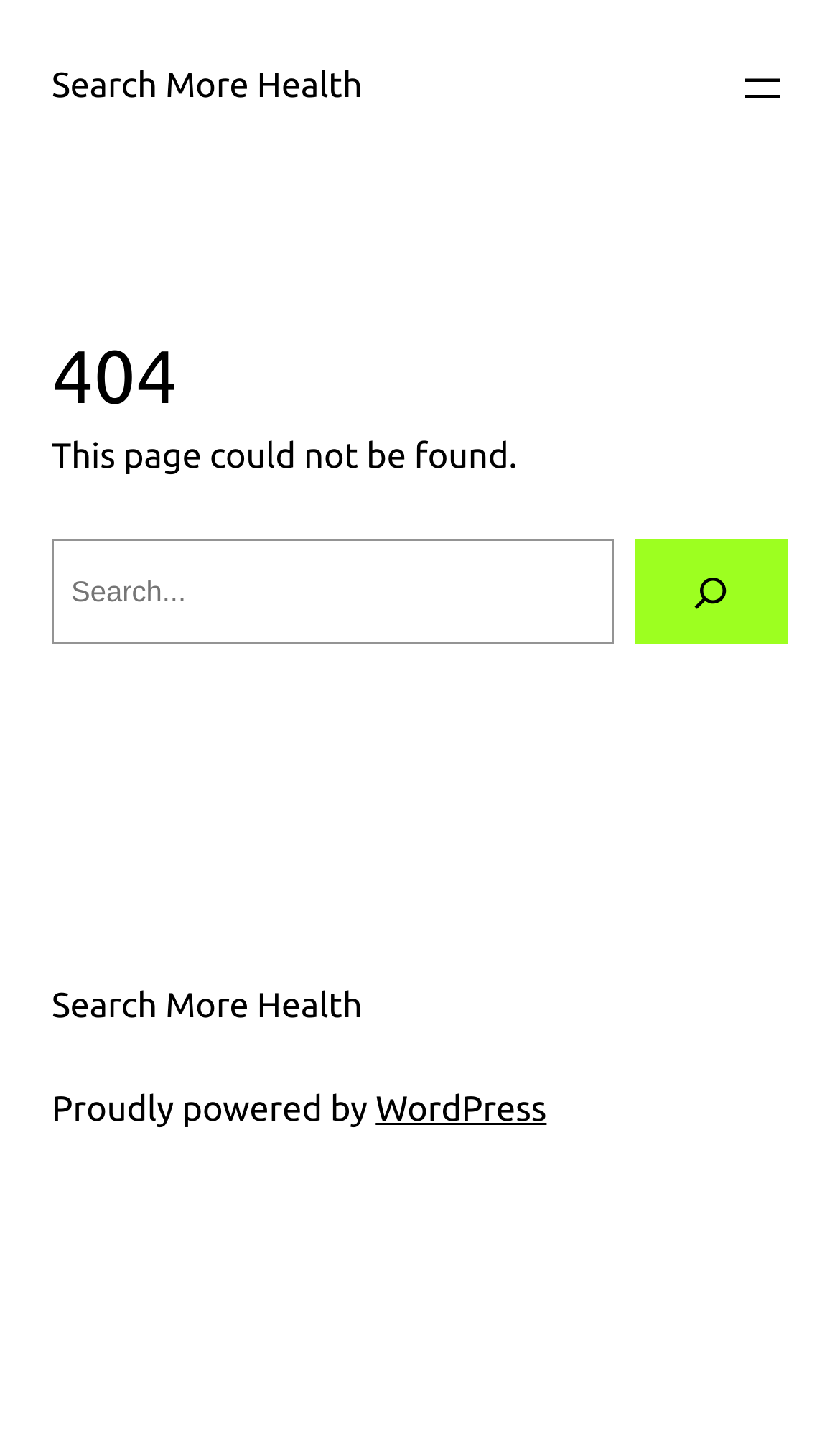Give the bounding box coordinates for this UI element: "aria-label="Open menu"". The coordinates should be four float numbers between 0 and 1, arranged as [left, top, right, bottom].

[0.877, 0.043, 0.938, 0.08]